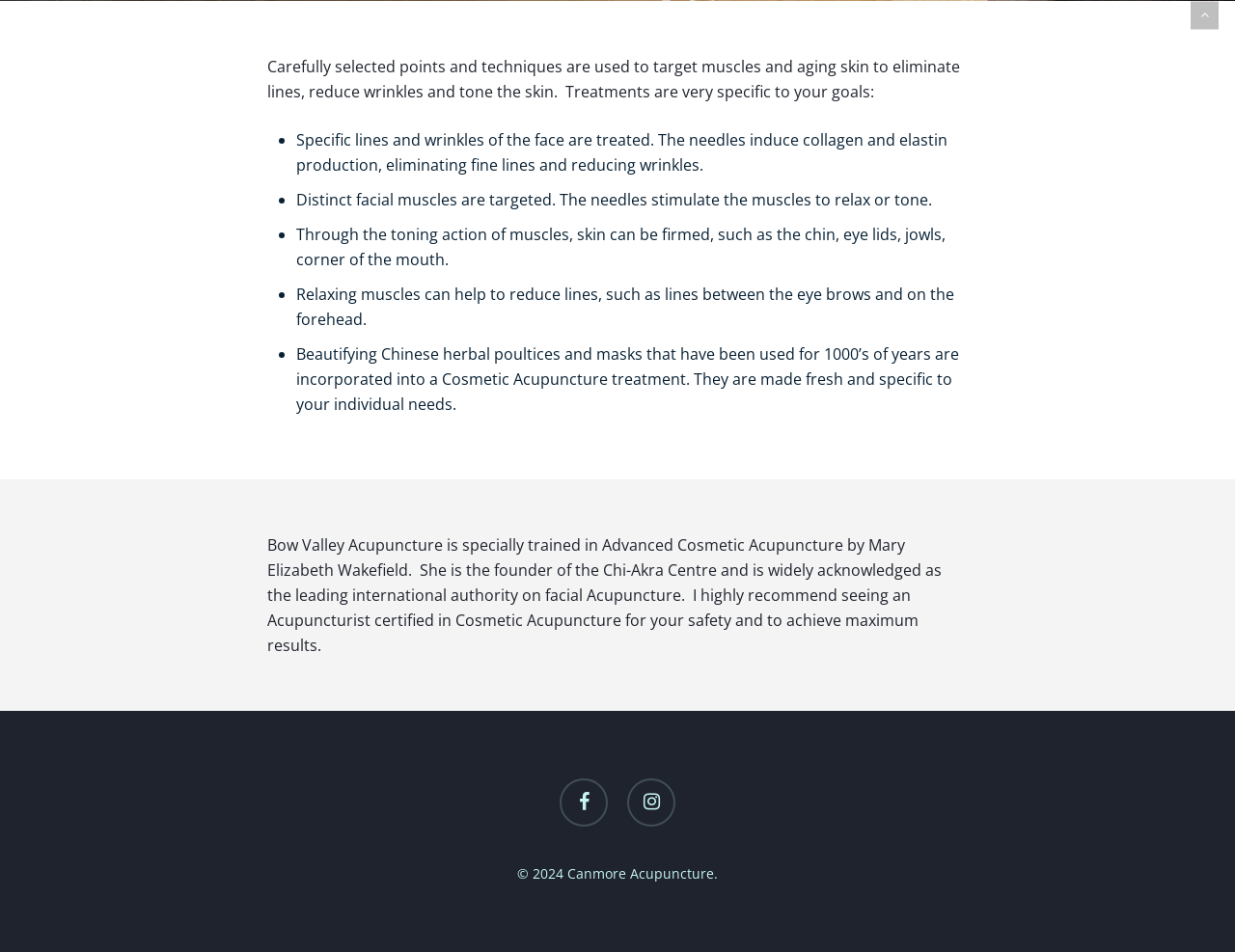Using the information in the image, could you please answer the following question in detail:
What is the purpose of Cosmetic Acupuncture?

Based on the text, Cosmetic Acupuncture is used to target muscles and aging skin to eliminate lines, reduce wrinkles and tone the skin. This is achieved through carefully selected points and techniques.